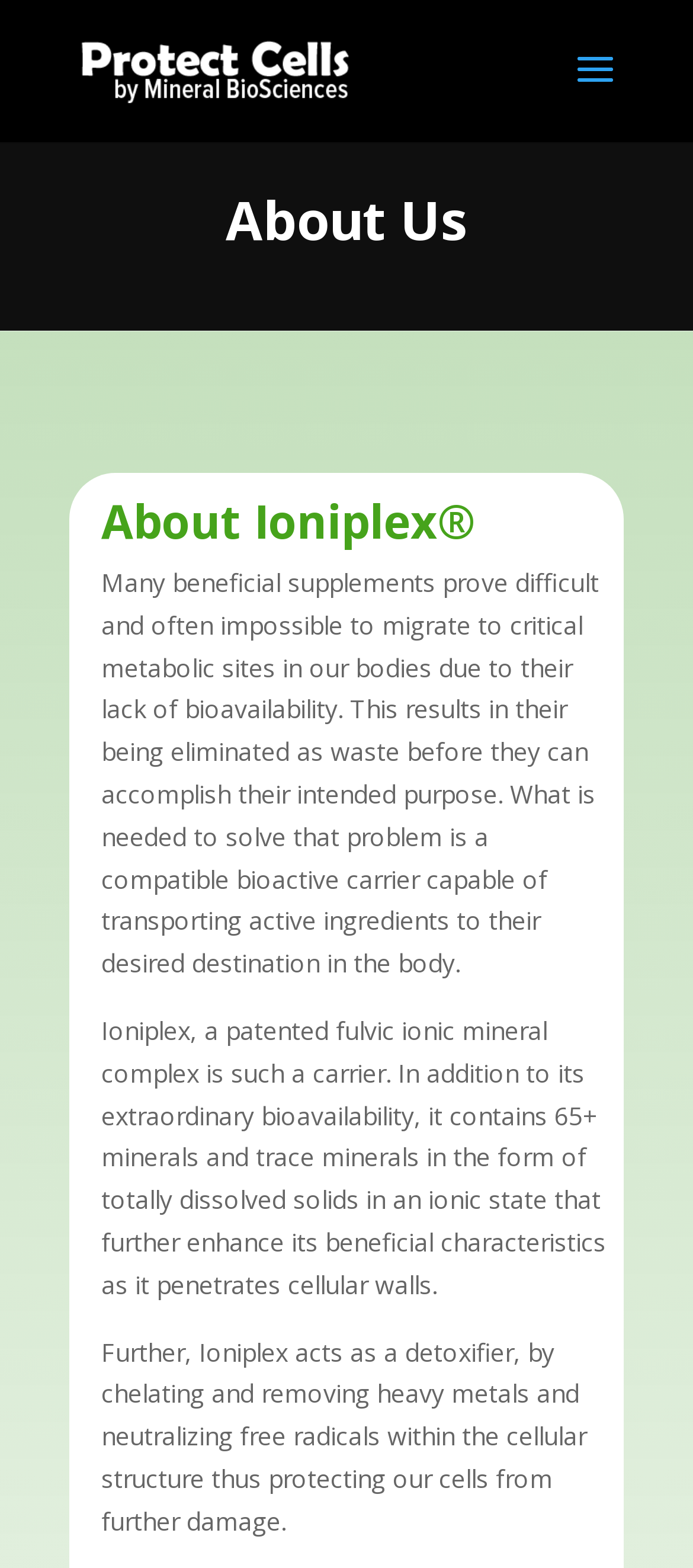What does Ioniplex do to heavy metals and free radicals?
Provide a detailed and well-explained answer to the question.

According to the text, Ioniplex acts as a detoxifier, by chelating and removing heavy metals and neutralizing free radicals within the cellular structure, thus protecting our cells from further damage.